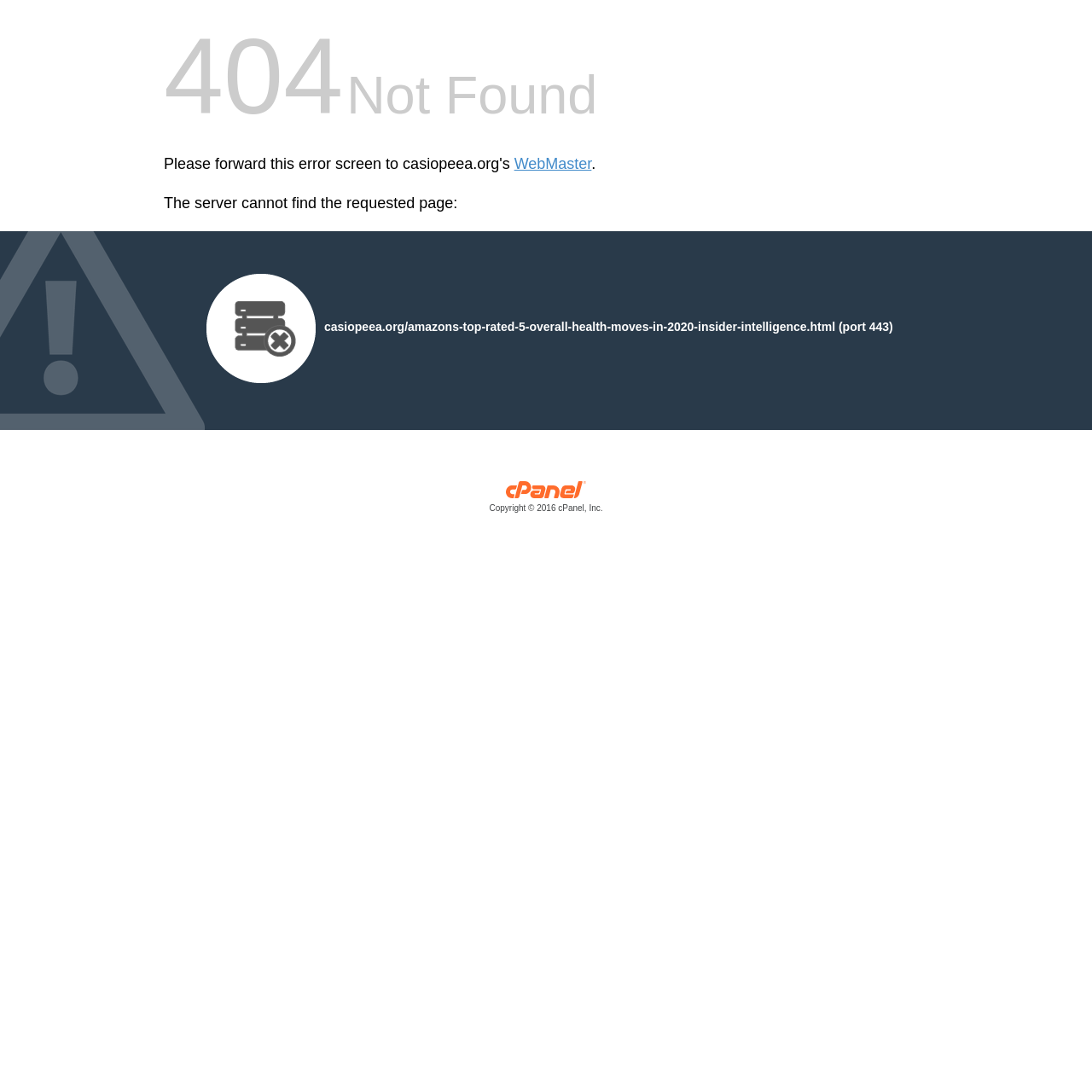Respond to the question below with a concise word or phrase:
What is the vertical position of the 'WebMaster' link?

Top